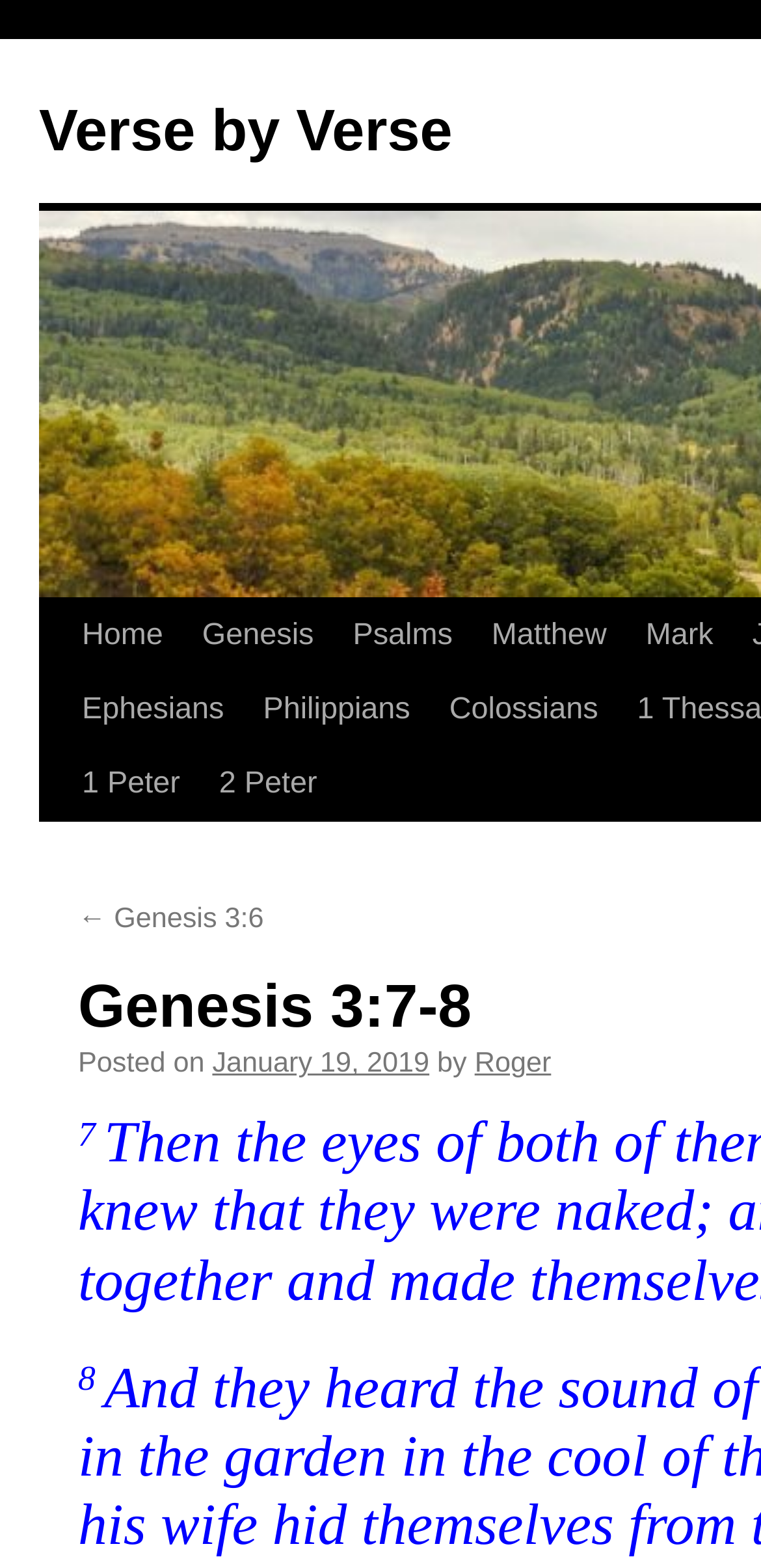Find the bounding box coordinates of the clickable area required to complete the following action: "Read about A Night with J. Dana Trent".

None